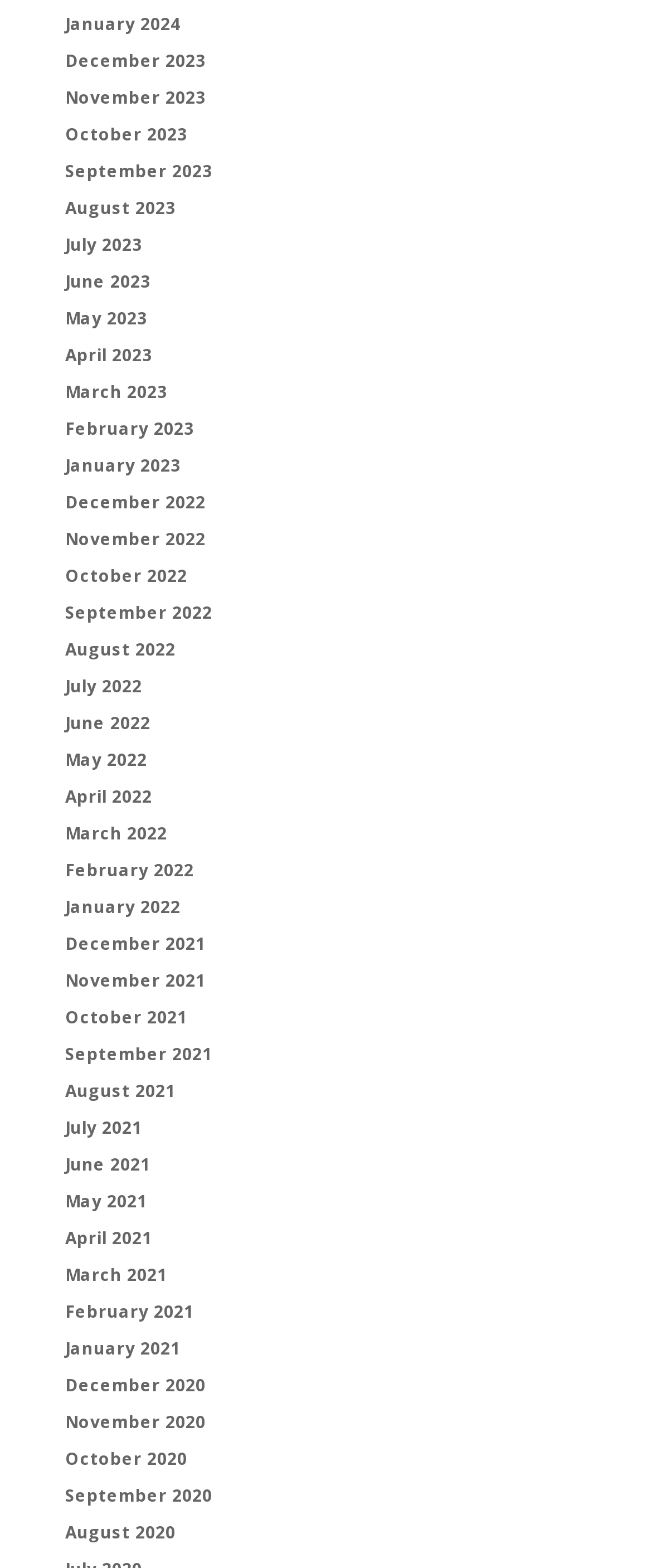Determine the bounding box coordinates of the region I should click to achieve the following instruction: "Browse November 2023". Ensure the bounding box coordinates are four float numbers between 0 and 1, i.e., [left, top, right, bottom].

[0.1, 0.054, 0.315, 0.069]